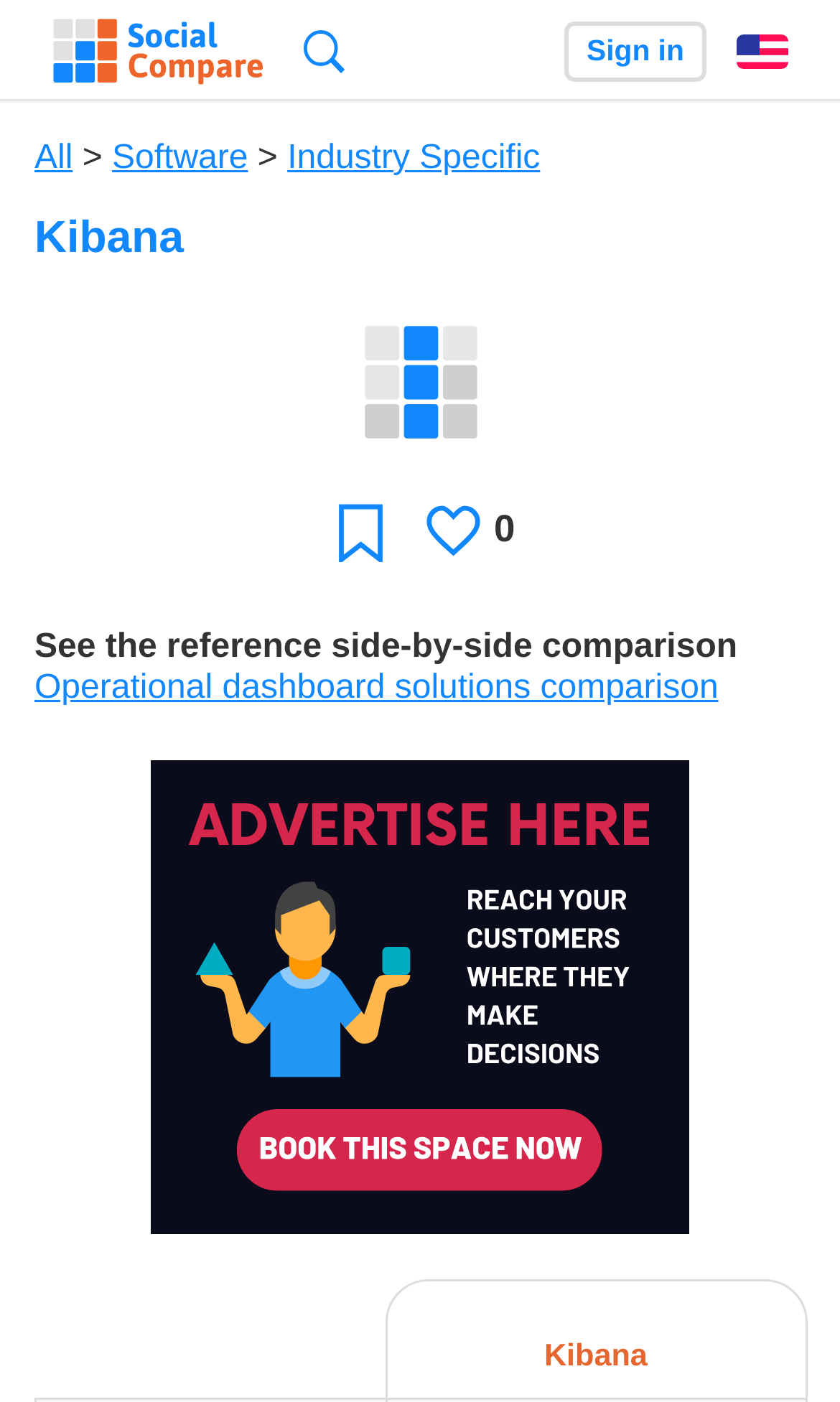Using the information in the image, give a detailed answer to the following question: How many categories are listed below the search button?

I counted the number of link elements below the search button, which are 'All', 'Software', and 'Industry Specific', to determine the answer.